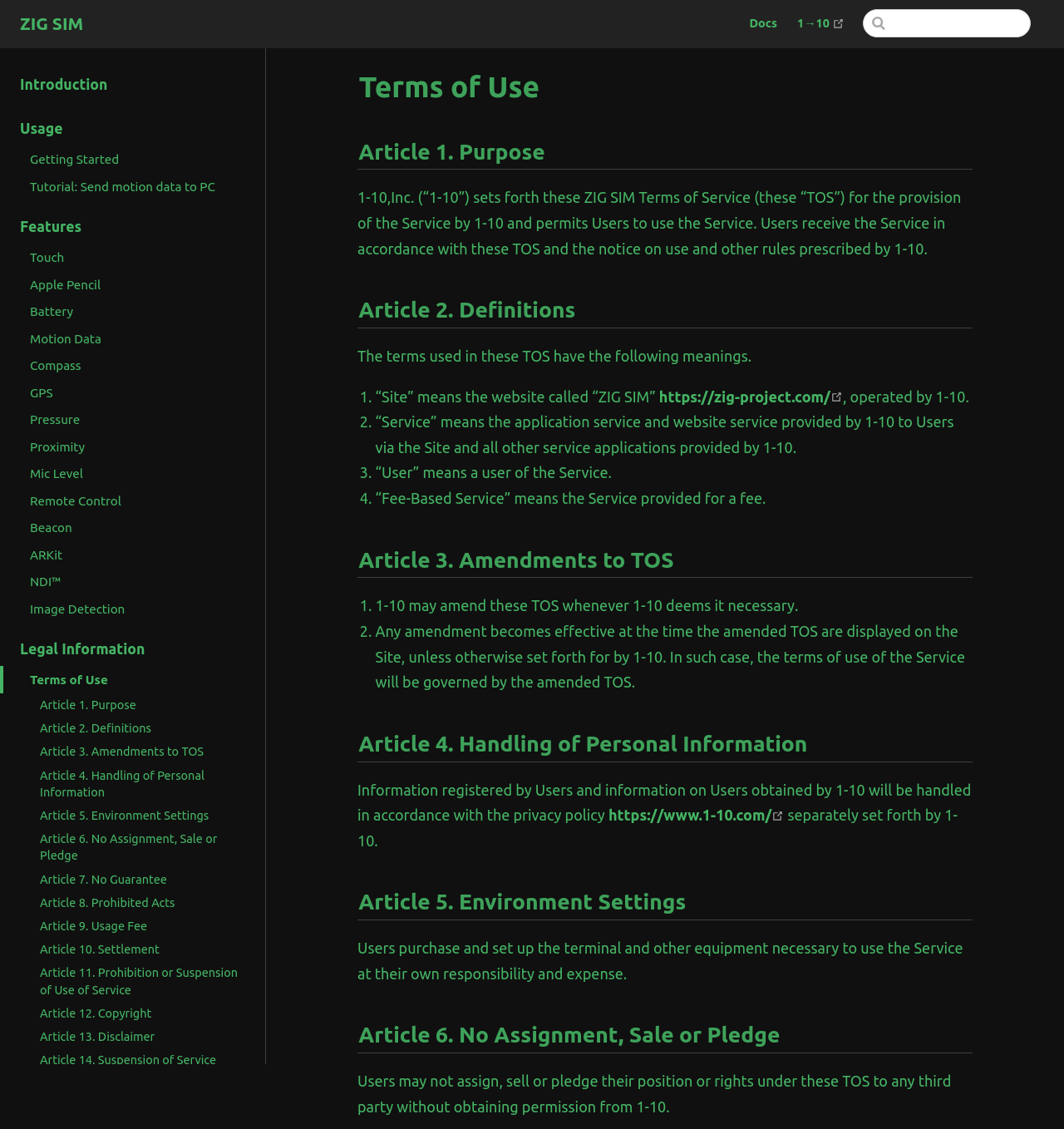Identify the bounding box coordinates necessary to click and complete the given instruction: "Check Article 4. Handling of Personal Information".

[0.336, 0.592, 0.914, 0.675]